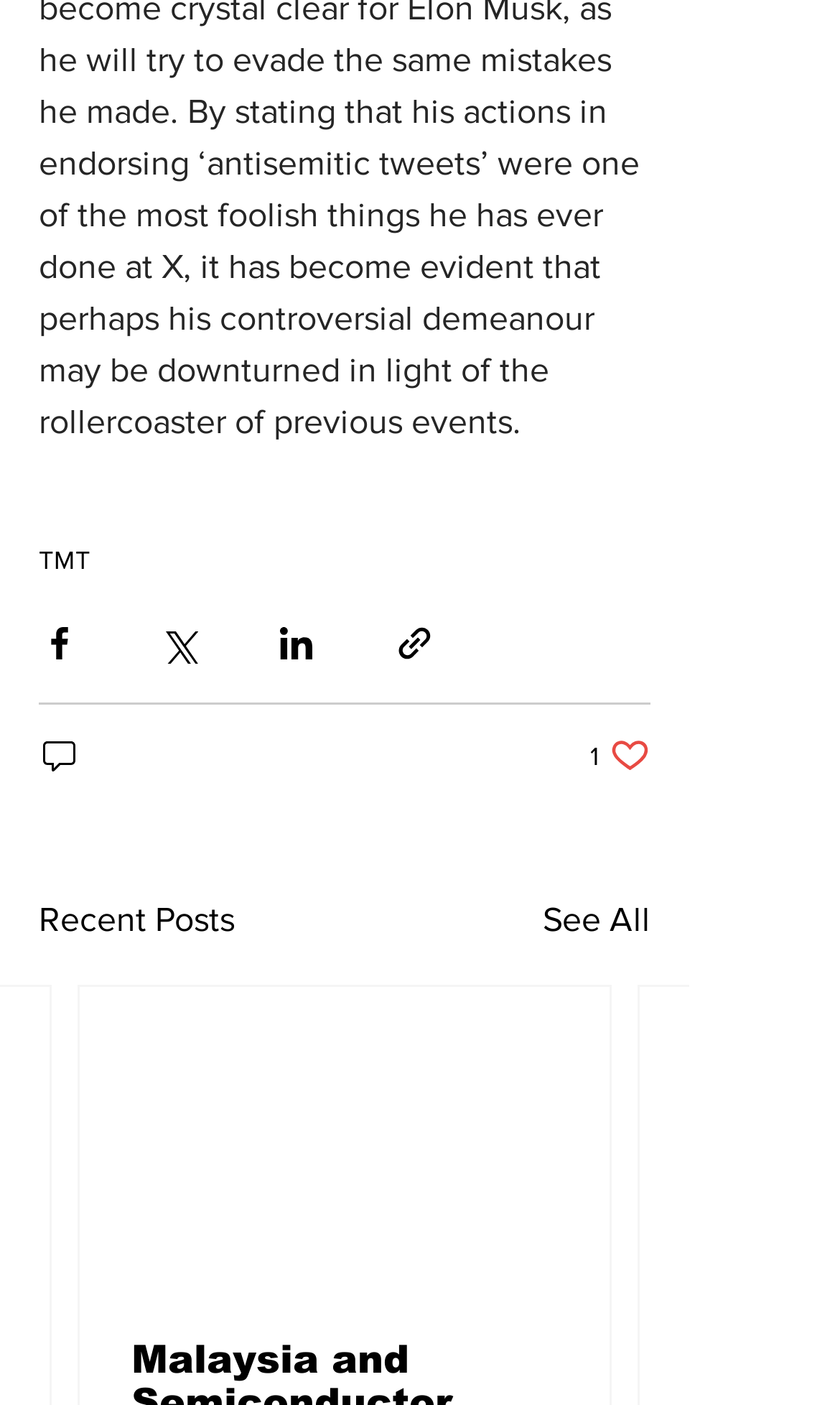What is the title of the section below the social media sharing buttons?
Please provide a full and detailed response to the question.

I looked at the heading element below the social media sharing buttons and found the text 'Recent Posts', which is the title of the section.